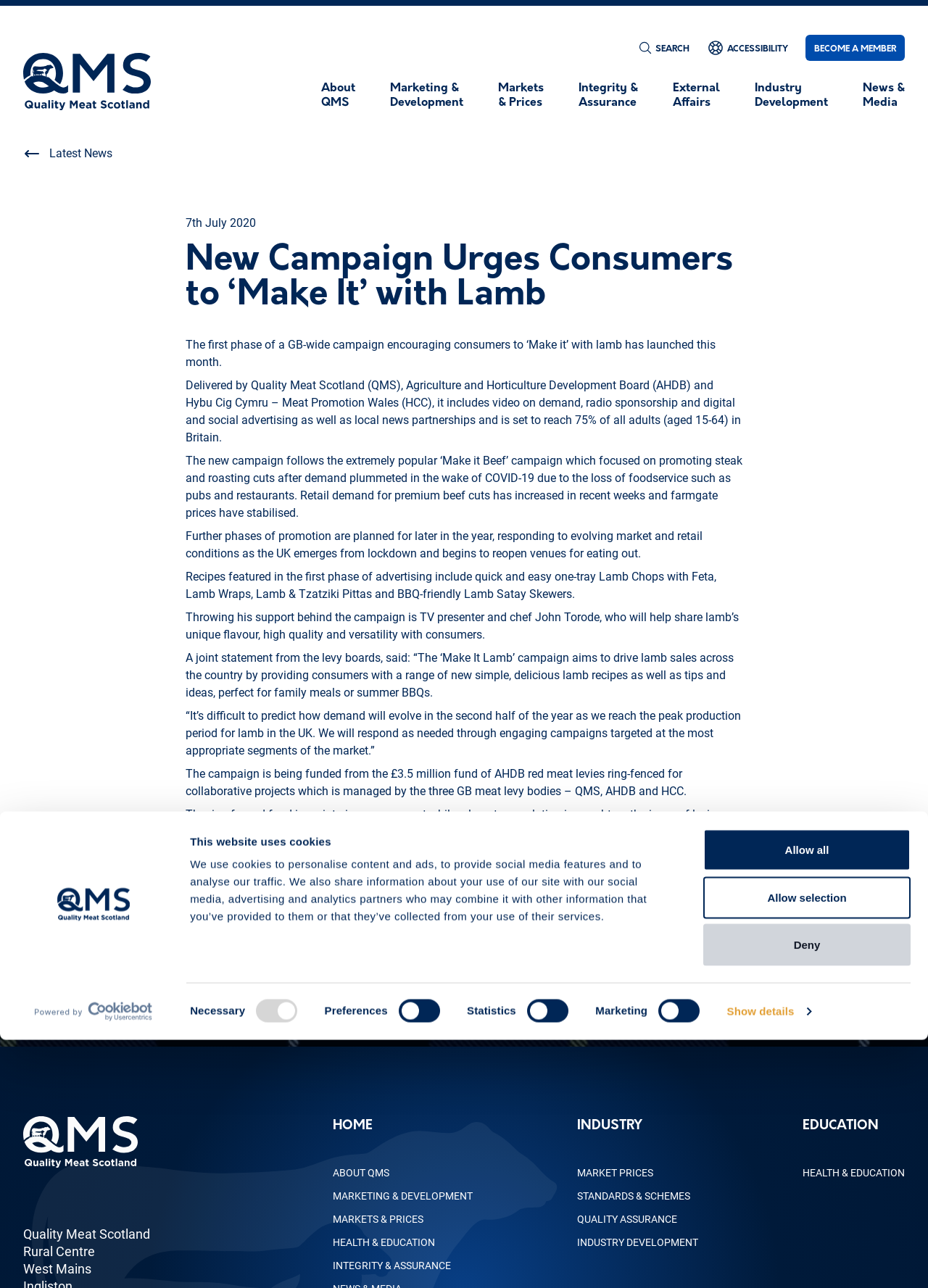Give a detailed account of the webpage's layout and content.

The webpage is about Quality Meat Scotland (QMS) and its new campaign to promote lamb consumption. At the top, there is a dialog box about cookies, with a logo and a link to open in a new window. Below this, there is a tab panel with a heading "This website uses cookies" and a description of how cookies are used on the site. There are also checkboxes to select preferences for necessary, preferences, statistics, and marketing cookies.

On the top left, there is a link to Quality Meat Scotland and an image of the organization's logo. Next to it, there is a search button with an image of a magnifying glass and a text "SEARCH". On the top right, there is a button "Bouy ACCESSIBILITY" with an image of a bouy.

Below the top section, there are several links to different sections of the website, including "BECOME A MEMBER", "About QMS", "Marketing & Development", "Markets & Prices", "Integrity & Assurance", "External Affairs", "Industry Development", and "News & Media". Each link has an accompanying image.

The main content of the webpage is an article about the new campaign to promote lamb consumption. The article has a heading "New Campaign Urges Consumers to ‘Make It’ with Lamb" and several paragraphs of text describing the campaign, its goals, and its features. The article also mentions that TV presenter and chef John Torode is supporting the campaign.

On the bottom left, there are links to previous and next articles, and on the bottom right, there is a section to sign up for the latest news and views with a textbox for email and a "SIGN-UP" button. Below this, there are links to Quality Meat Scotland and its rural centre, with an image of the organization's logo.